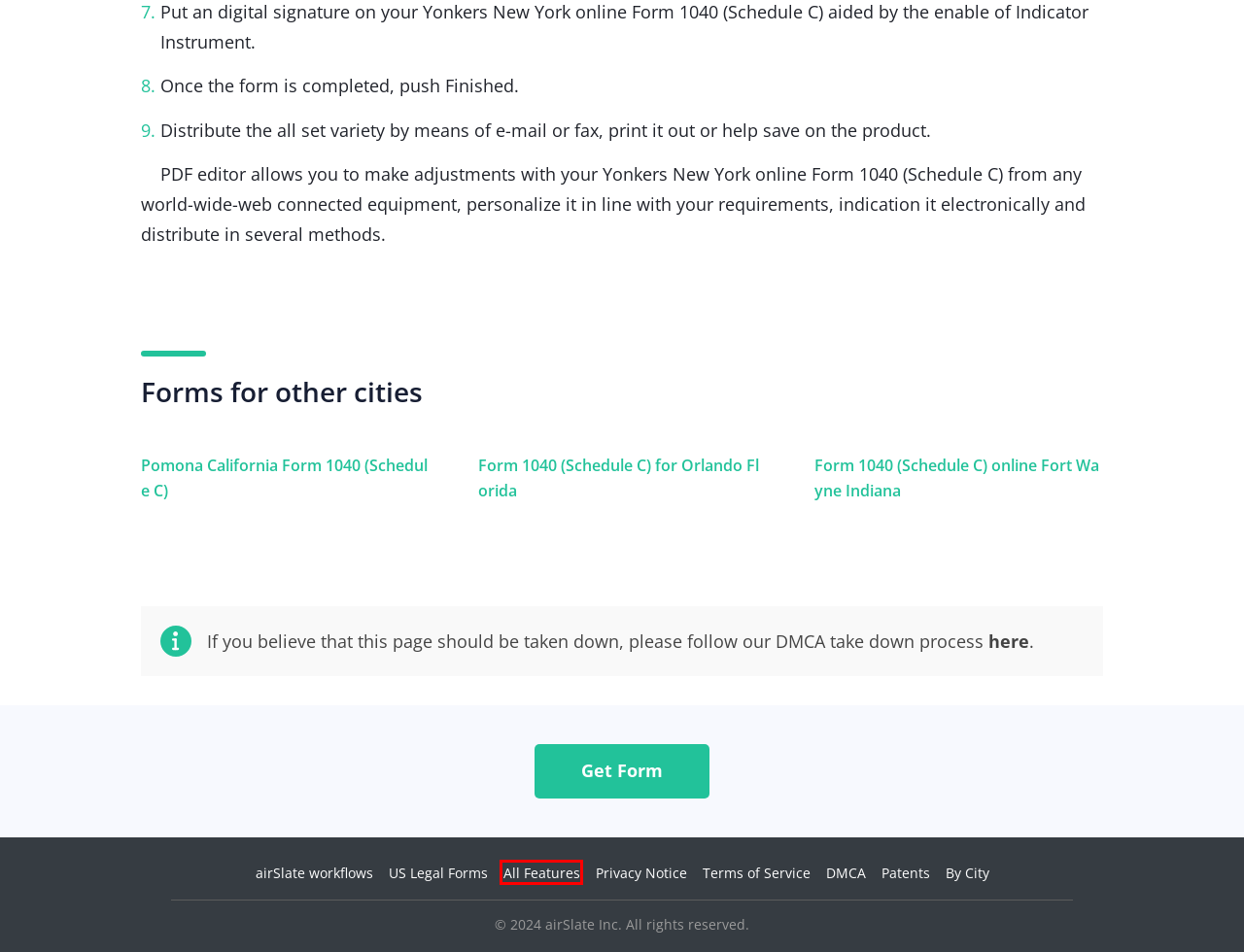You have a screenshot of a webpage with a red bounding box around an element. Choose the best matching webpage description that would appear after clicking the highlighted element. Here are the candidates:
A. Find Form 1040 (Schedule C) for Exact City
B. PATENTS
C. DMCA
D. Workflow Solutions by Use Case | airSlate
E. PRIVACY NOTICE
F. Possible Form 1040 (Schedule C) Modifications
G. Schedule C - Printable & Fillable Sample in PDF
H. TERMS OF SERVICE

F